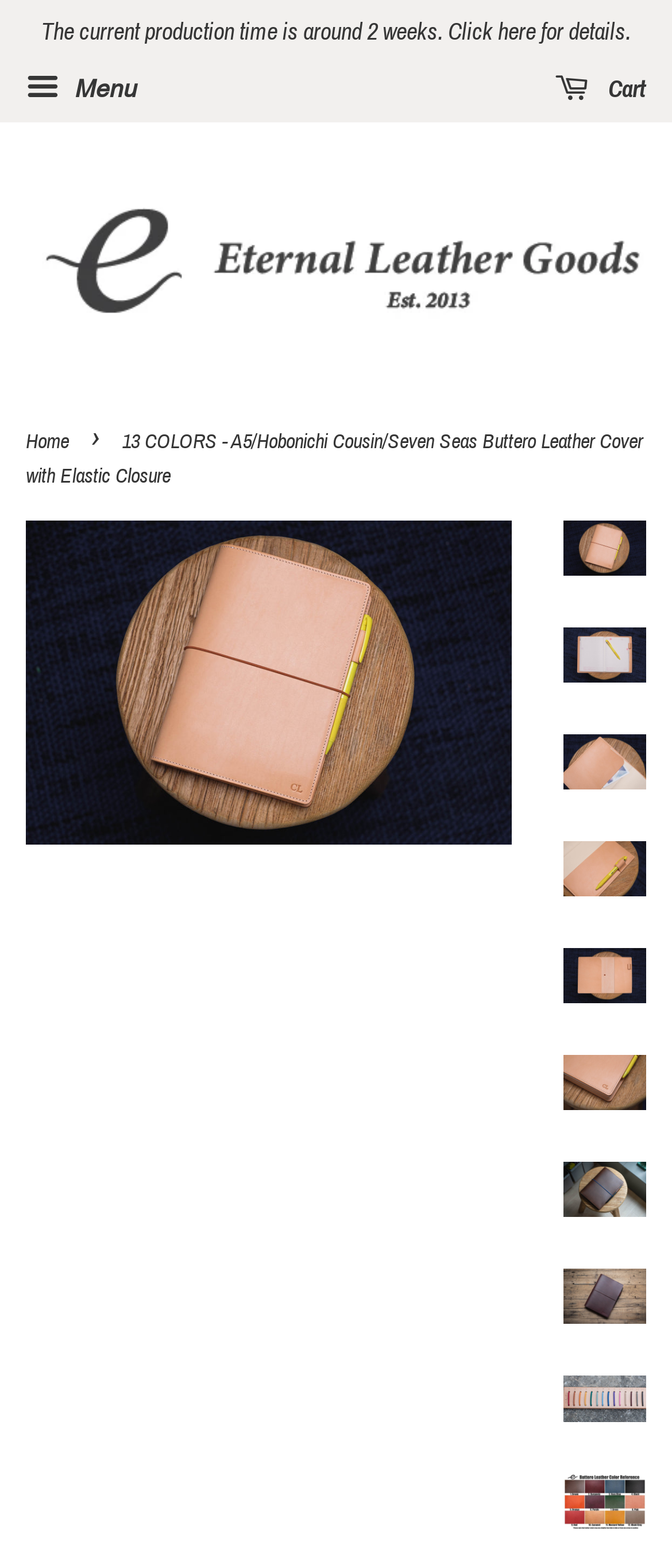Please identify the primary heading on the webpage and return its text.

13 COLORS - A5/Hobonichi Cousin/Seven Seas Buttero Leather Cover with Elastic Closure